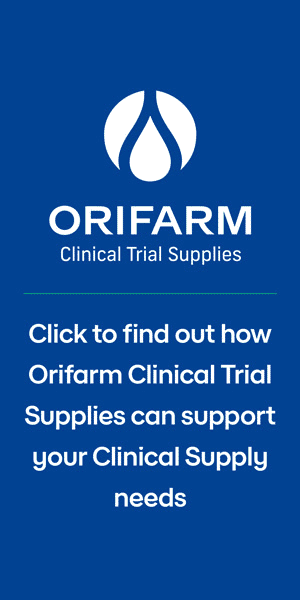Using the details in the image, give a detailed response to the question below:
What is the purpose of the concise text below the company name?

The caption states that the concise text below the company name invites viewers to 'Click to find out how Orifarm Clinical Trial Supplies can support your Clinical Supply needs', which suggests that the purpose of the text is to invite viewers to learn more about the company's services.